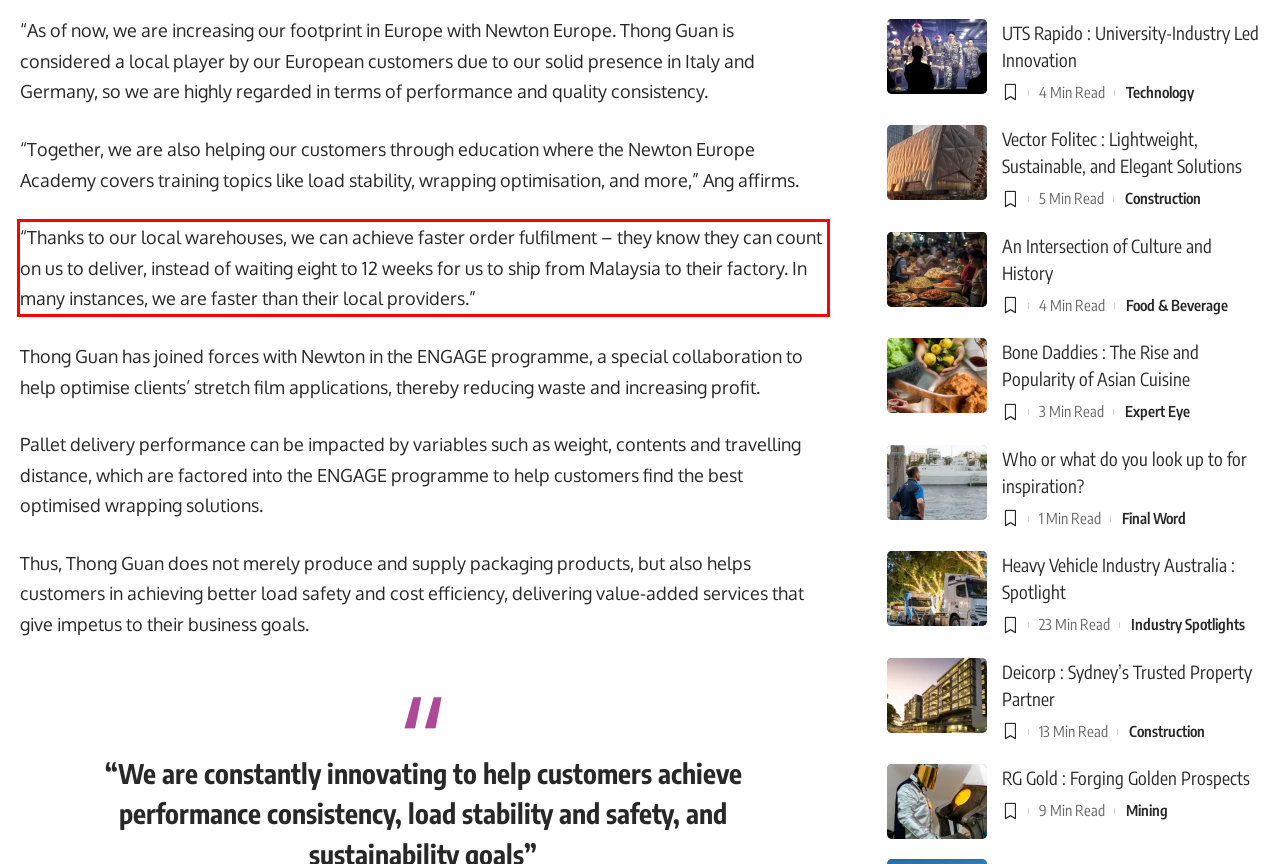Observe the screenshot of the webpage, locate the red bounding box, and extract the text content within it.

“Thanks to our local warehouses, we can achieve faster order fulfilment – they know they can count on us to deliver, instead of waiting eight to 12 weeks for us to ship from Malaysia to their factory. In many instances, we are faster than their local providers.”